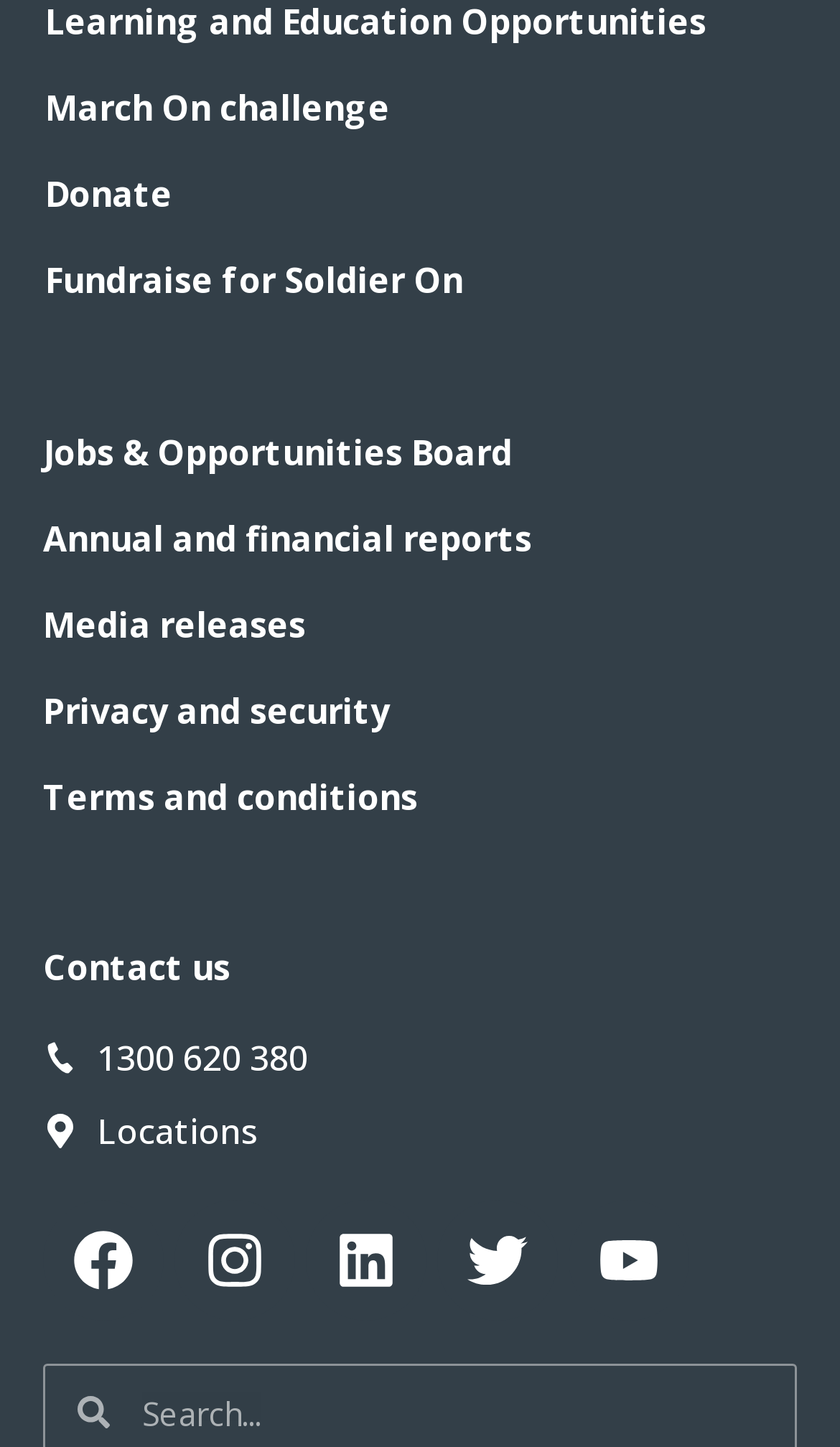Locate the UI element described by Donate and provide its bounding box coordinates. Use the format (top-left x, top-left y, bottom-right x, bottom-right y) with all values as floating point numbers between 0 and 1.

[0.026, 0.104, 0.974, 0.163]